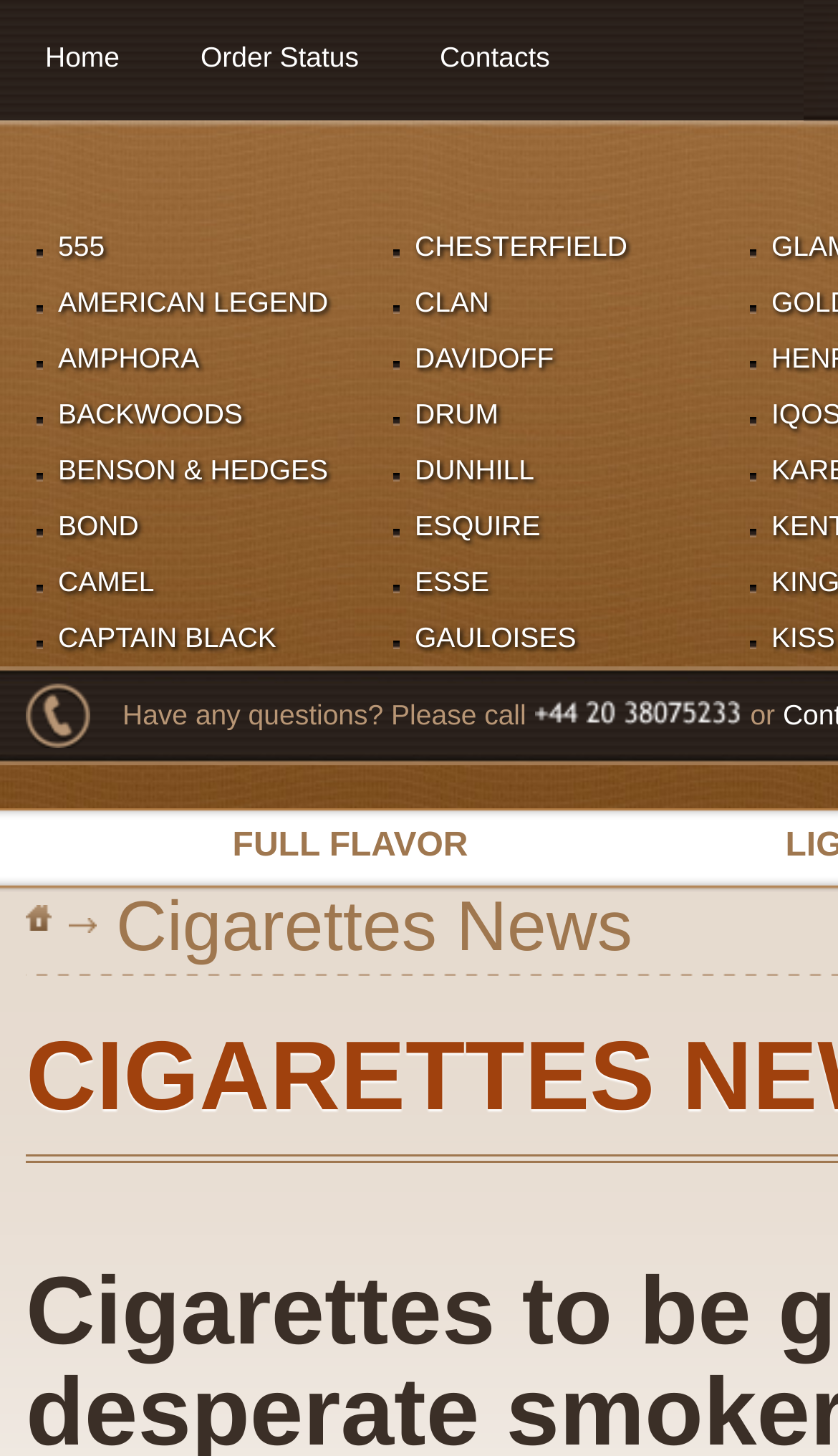Please find the bounding box coordinates of the clickable region needed to complete the following instruction: "check full flavor cigarettes". The bounding box coordinates must consist of four float numbers between 0 and 1, i.e., [left, top, right, bottom].

[0.277, 0.568, 0.559, 0.593]